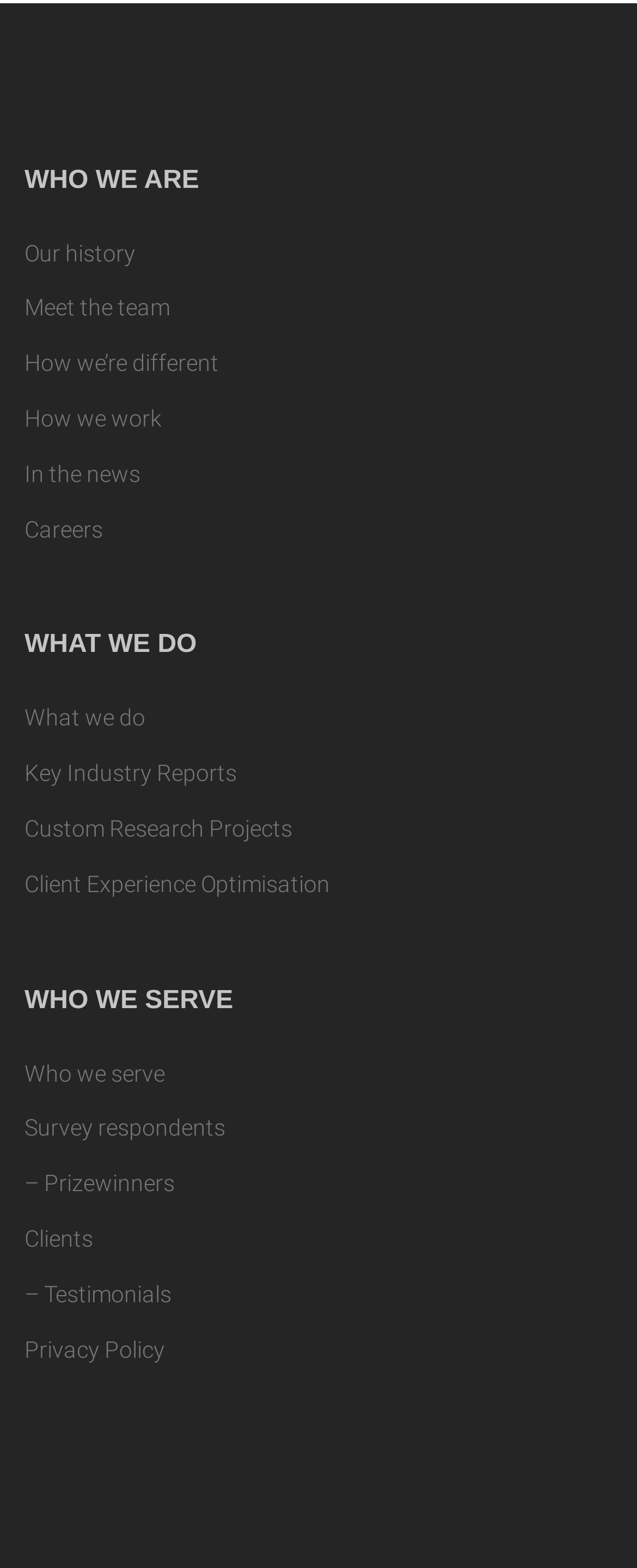How many links are there on this webpage in total?
Based on the image, provide a one-word or brief-phrase response.

14